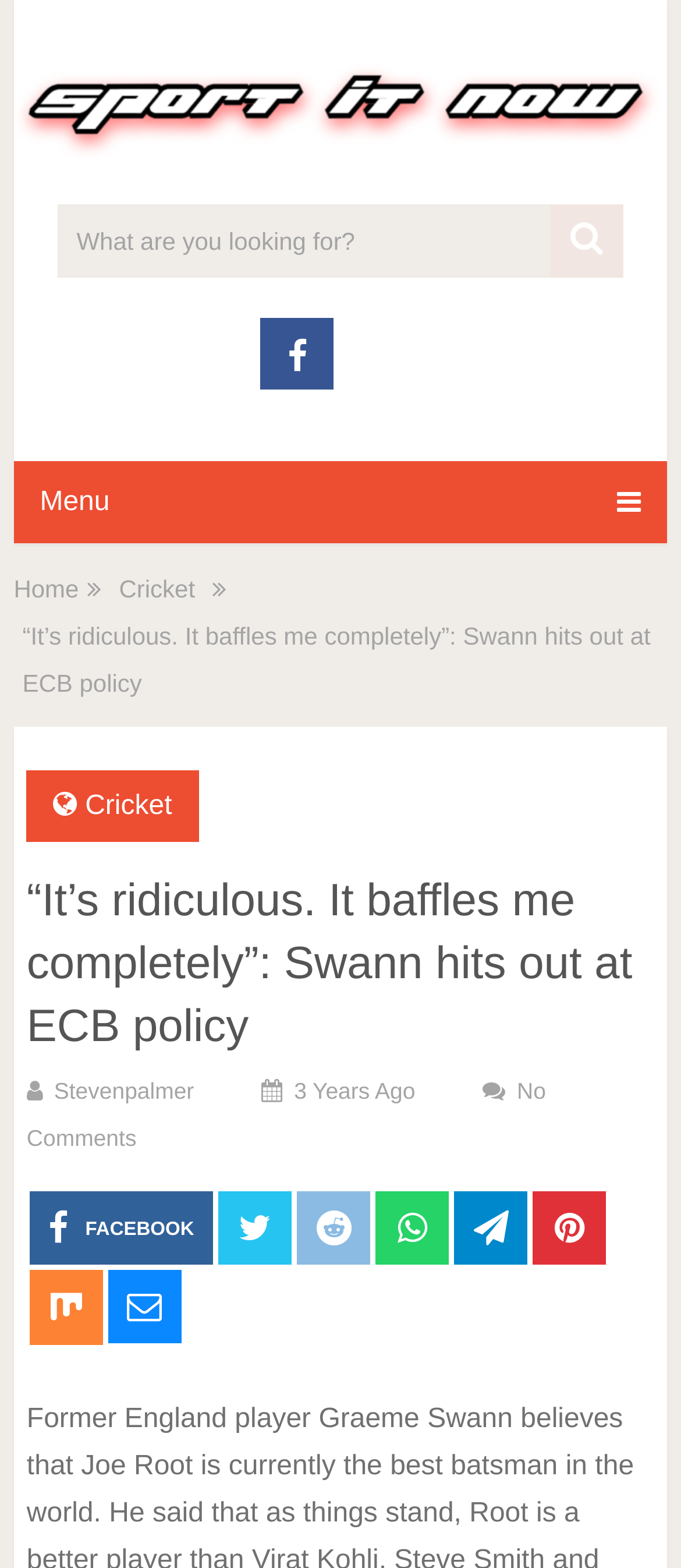Describe all the significant parts and information present on the webpage.

The webpage appears to be a news article or blog post about cricket, specifically featuring Graeme Swann's criticism of the ECB's policy of rotating players in the bio-secure bubble. 

At the top of the page, there is a heading "Sport It Now" with a corresponding image and link. Below this, there is a search box with a button on the right side. 

On the left side of the page, there are several links, including "Home", "Cricket", and "Menu" with an icon. On the right side, there are social media links, including Facebook, Twitter, and others.

The main content of the page is a news article with a heading that matches the meta description. The article is divided into sections, with a header that includes a link to the "Cricket" category and the author's name, "Stevenpalmer". Below this, there is a timestamp indicating that the article was published 3 years ago, and a link to comments, which currently shows "No Comments". 

Throughout the page, there are several icons and images, including a Facebook icon, a Twitter icon, and an image associated with the article.